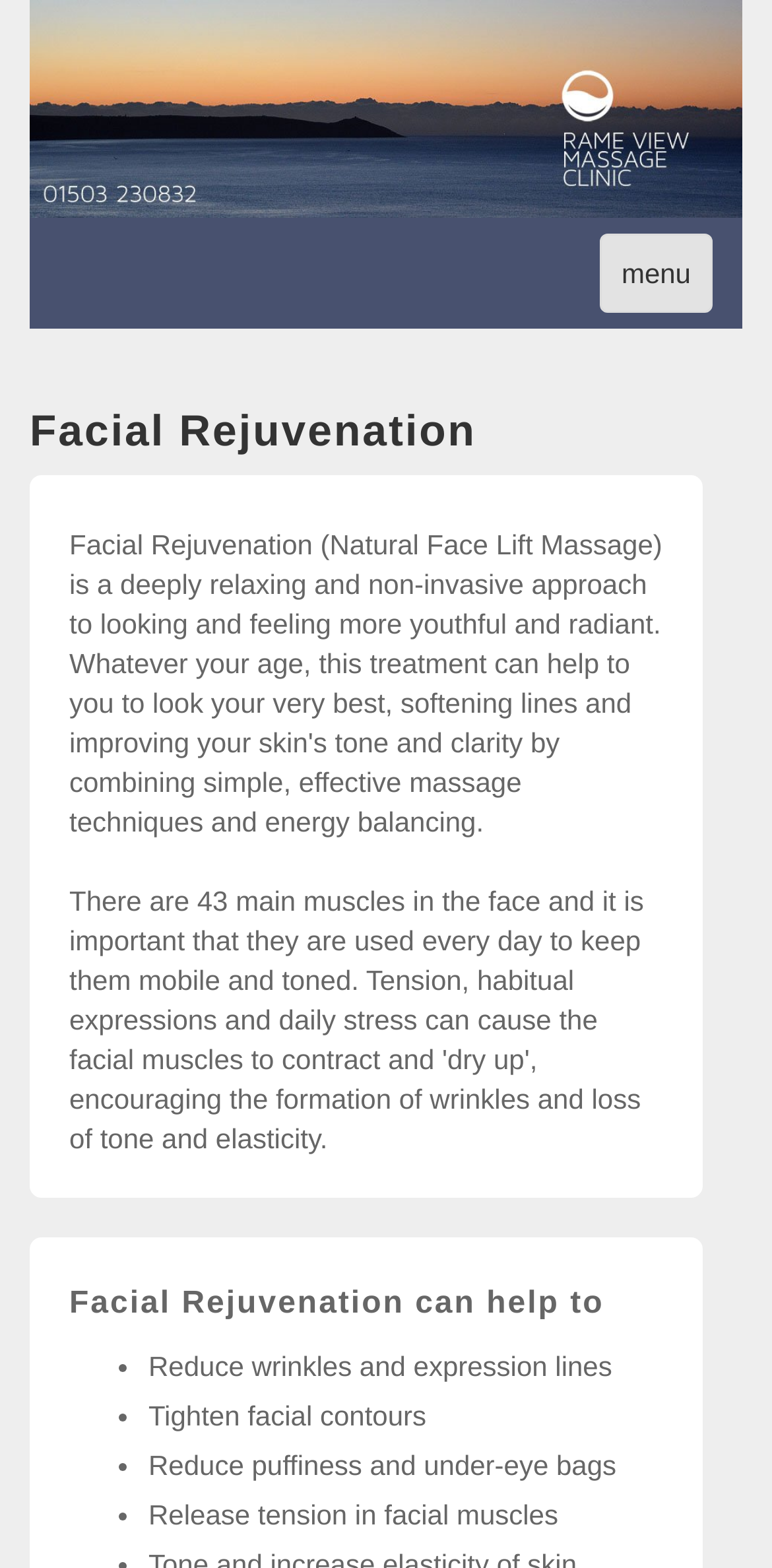Offer an extensive depiction of the webpage and its key elements.

The webpage is the homepage of Ailia Barnwell, a massage therapist specializing in Indian Head Massage, Massage, and Facial Rejuvenation Massage, also known as Face Lift Massage, based in South East Cornwall. 

At the top of the page, there is a large image with the title "Rame View Massage Clinic" spanning almost the entire width of the page. Below the image, there is a menu section labeled "menu" positioned on the right side of the page.

The main content of the page is divided into sections, with the first section titled "Facial Rejuvenation" in a large font. This section is followed by a subheading "Facial Rejuvenation can help to" and a list of benefits, including reducing wrinkles and expression lines, tightening facial contours, reducing puffiness and under-eye bags, and releasing tension in facial muscles. Each list item is marked with a bullet point and is positioned below the previous one, forming a vertical list.